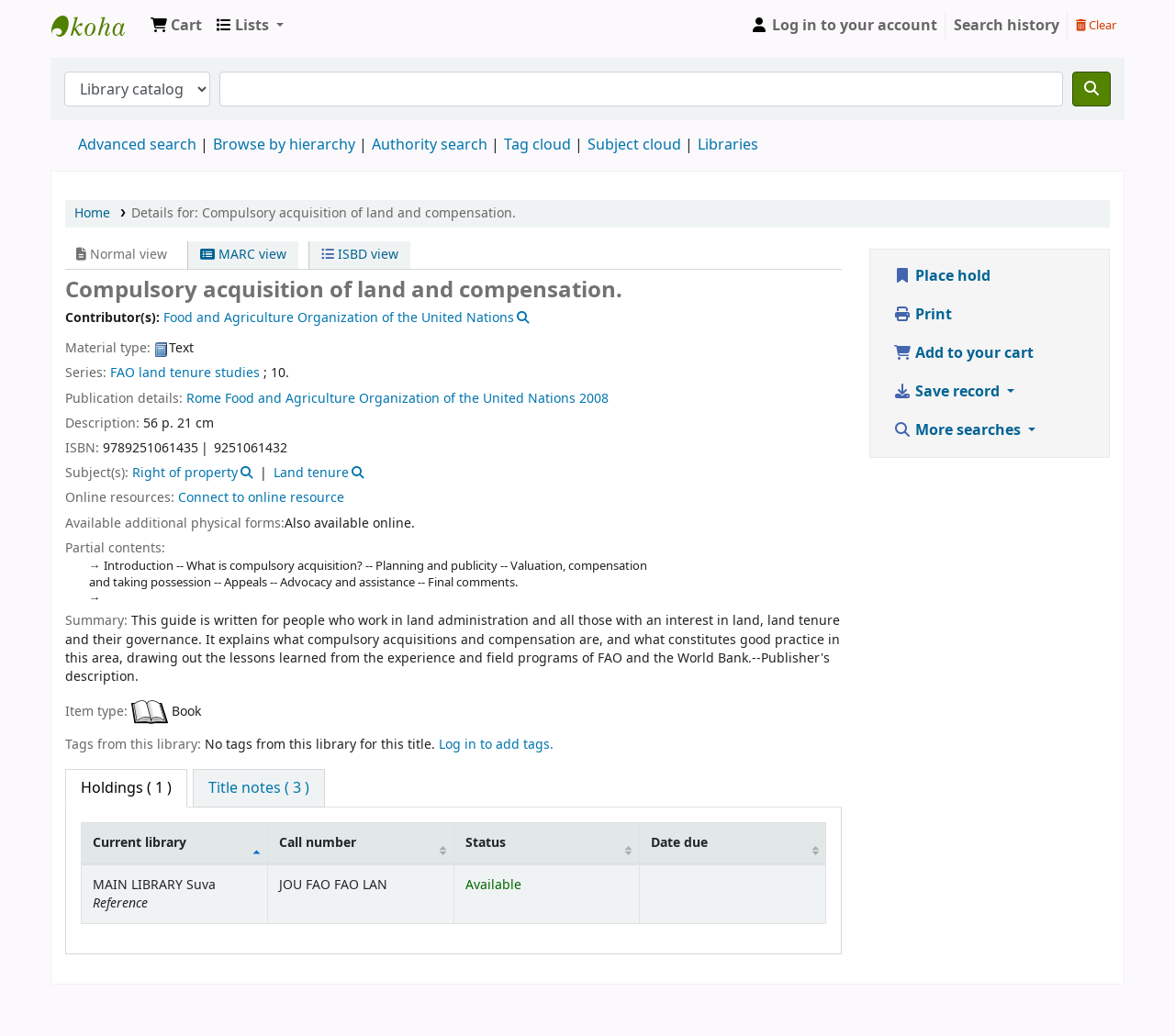Provide an in-depth description of the elements and layout of the webpage.

This webpage is a catalog page for a book titled "Compulsory acquisition of land and compensation" from the SPC - CPS Library Catalog. At the top of the page, there is a navigation bar with links to the library's homepage, cart, and login options. Below the navigation bar, there is a search bar with a combobox and a search button.

On the left side of the page, there is a breadcrumb navigation menu that shows the current location within the catalog. Below the breadcrumb menu, there are links to different views of the catalog, including a normal view, MARC view, and ISBD view.

The main content of the page is divided into sections, including contributor information, material type, series, publication details, description, subject, and online resources. The contributor information section lists the Food and Agriculture Organization of the United Nations as the contributor. The material type is listed as a book, and the series is FAO land tenure studies. The publication details section lists the publication location as Rome and the publication date as 2008.

The description section provides a brief summary of the book, and the subject section lists the topics of right of property and land tenure. The online resources section provides a link to connect to an online resource.

Below the main content, there are tabs for holdings and title notes. The holdings tab is selected by default and displays a table with information about the book's availability at different libraries. The table has columns for the current library, call number, status, and date due.

On the right side of the page, there are links to place a hold, print, add to cart, save the record, and perform more searches. There is also a button to log in to add tags to the book.